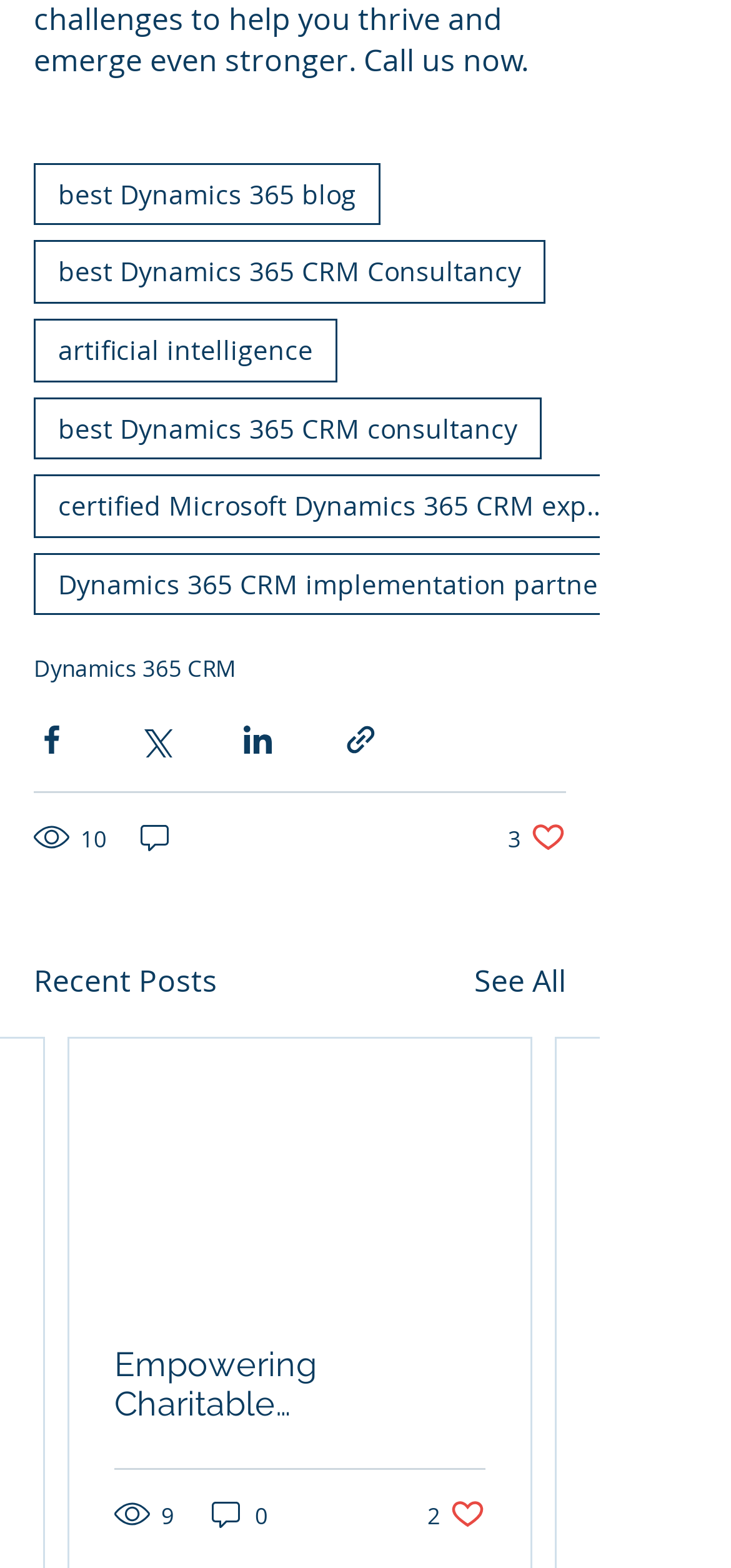Find the bounding box of the element with the following description: "10". The coordinates must be four float numbers between 0 and 1, formatted as [left, top, right, bottom].

[0.823, 0.955, 0.928, 0.977]